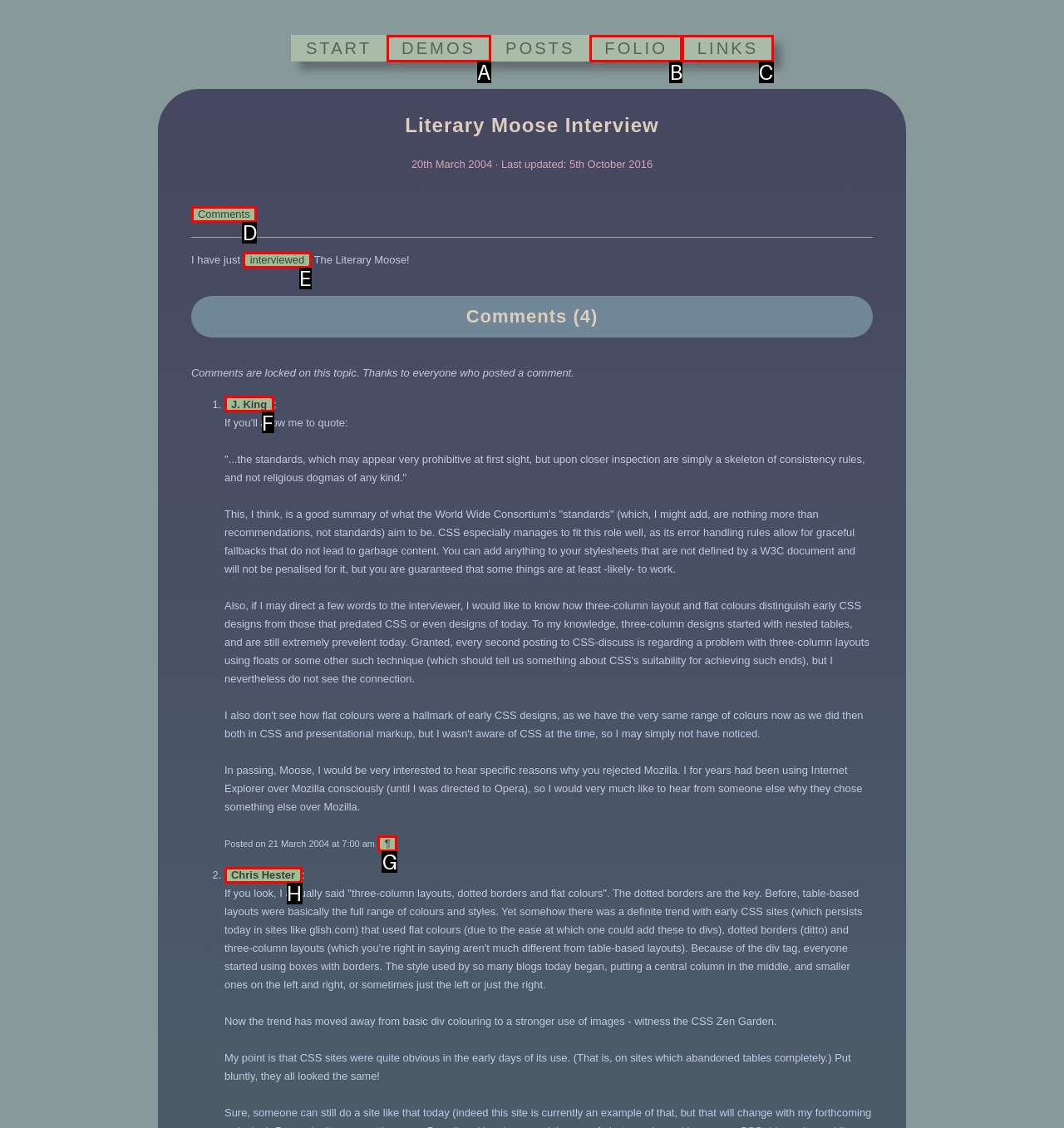With the provided description: Comments, select the most suitable HTML element. Respond with the letter of the selected option.

D